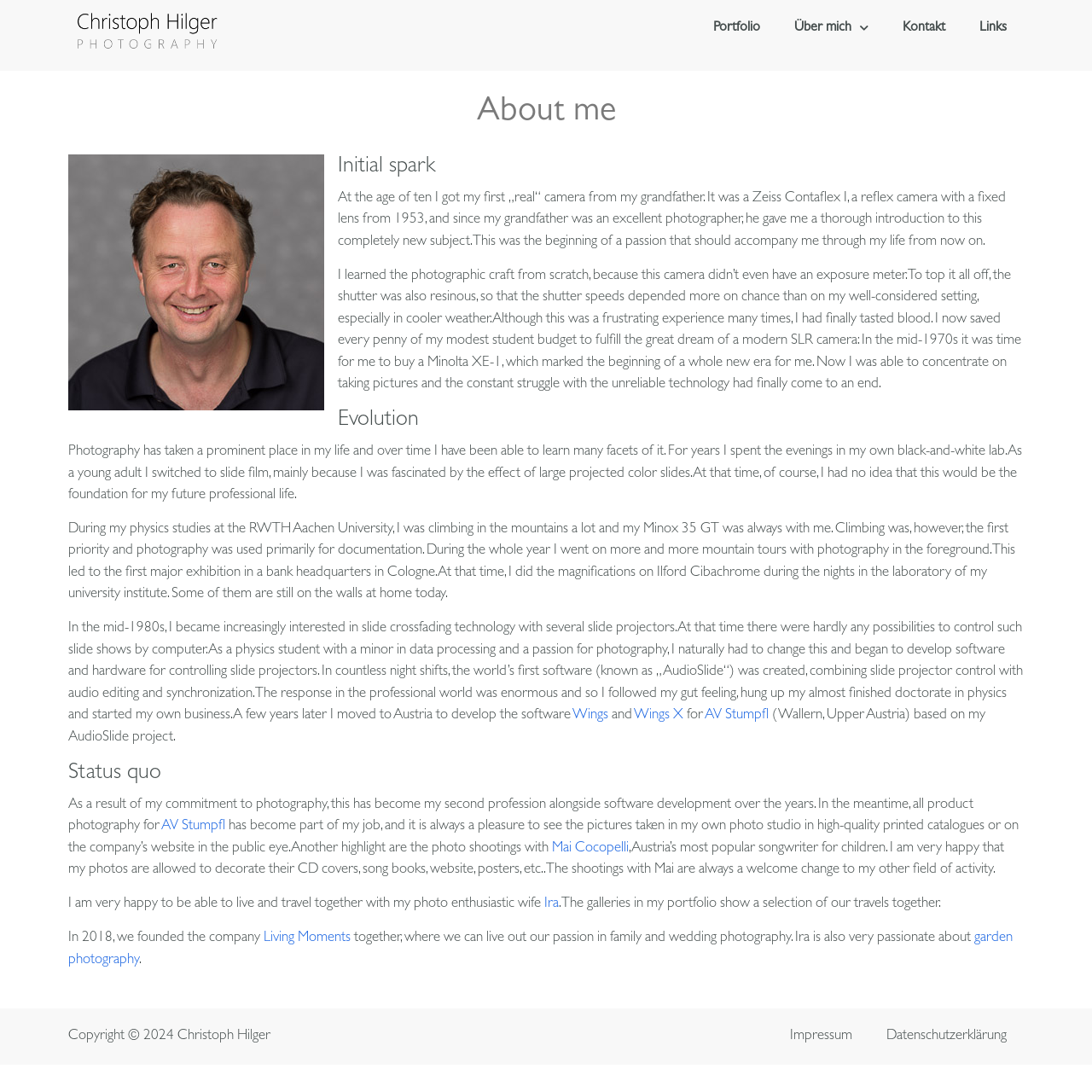What is the name of the company founded by the photographer and his wife?
Use the image to answer the question with a single word or phrase.

Living Moments